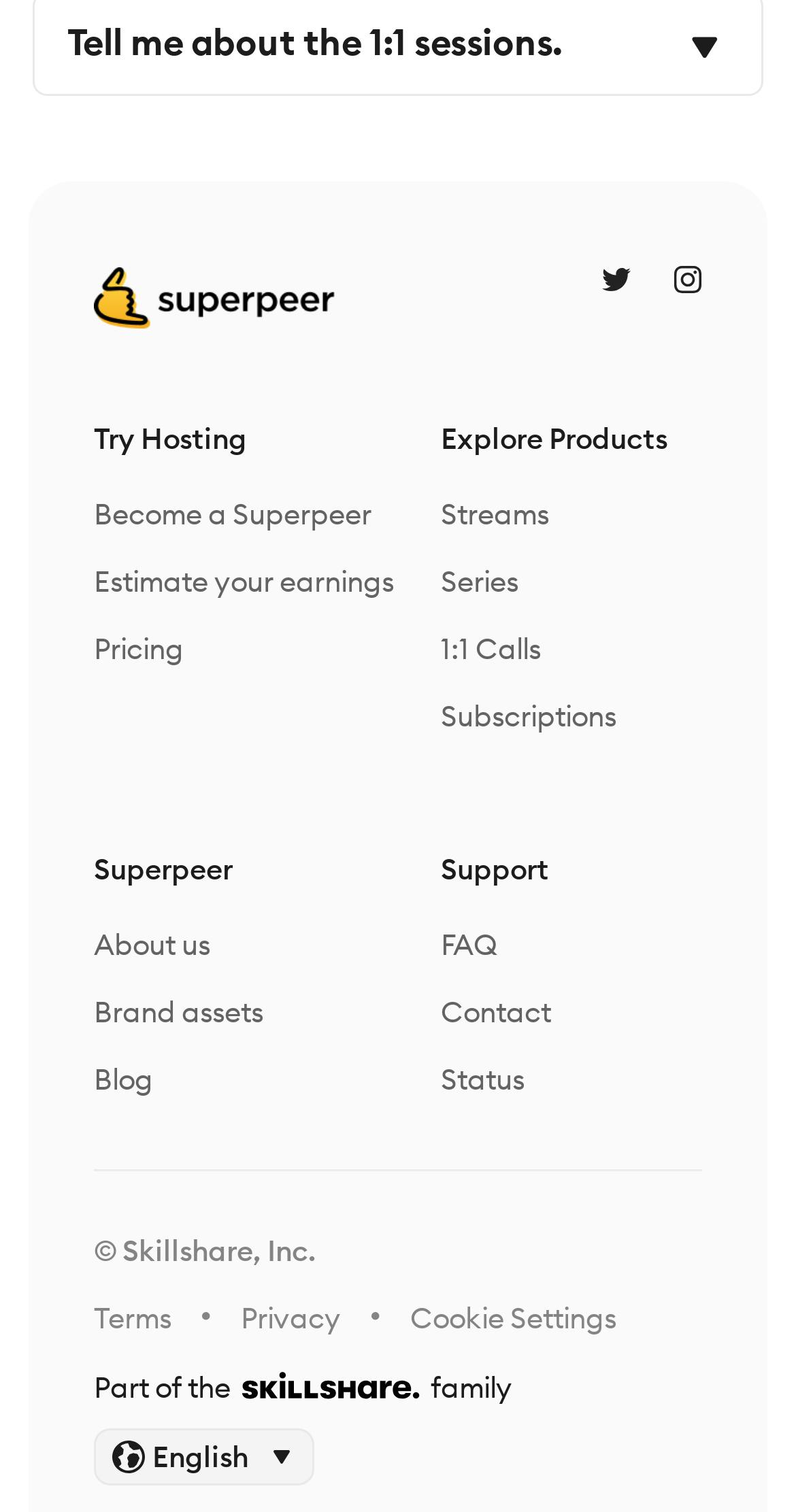Determine the bounding box coordinates of the region that needs to be clicked to achieve the task: "View the pricing".

[0.118, 0.416, 0.231, 0.441]